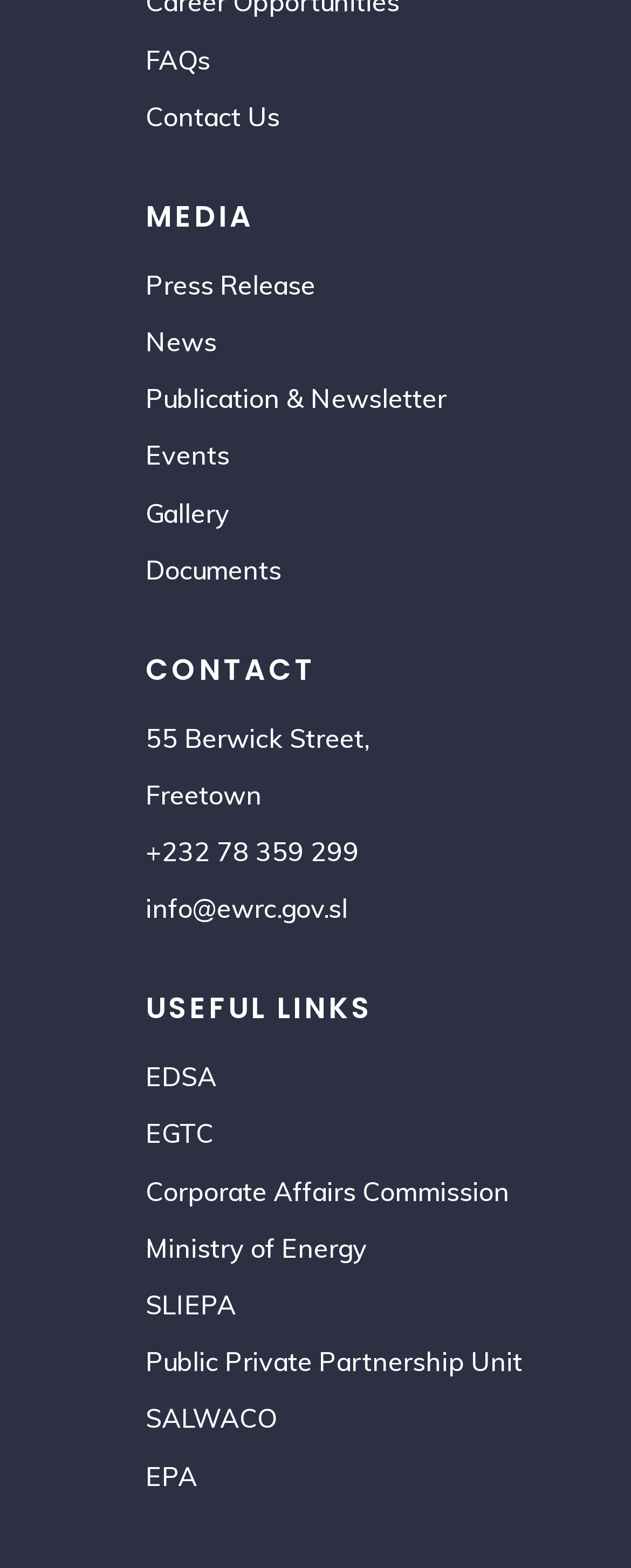What is the last link in the top section?
Using the information from the image, give a concise answer in one word or a short phrase.

EPA